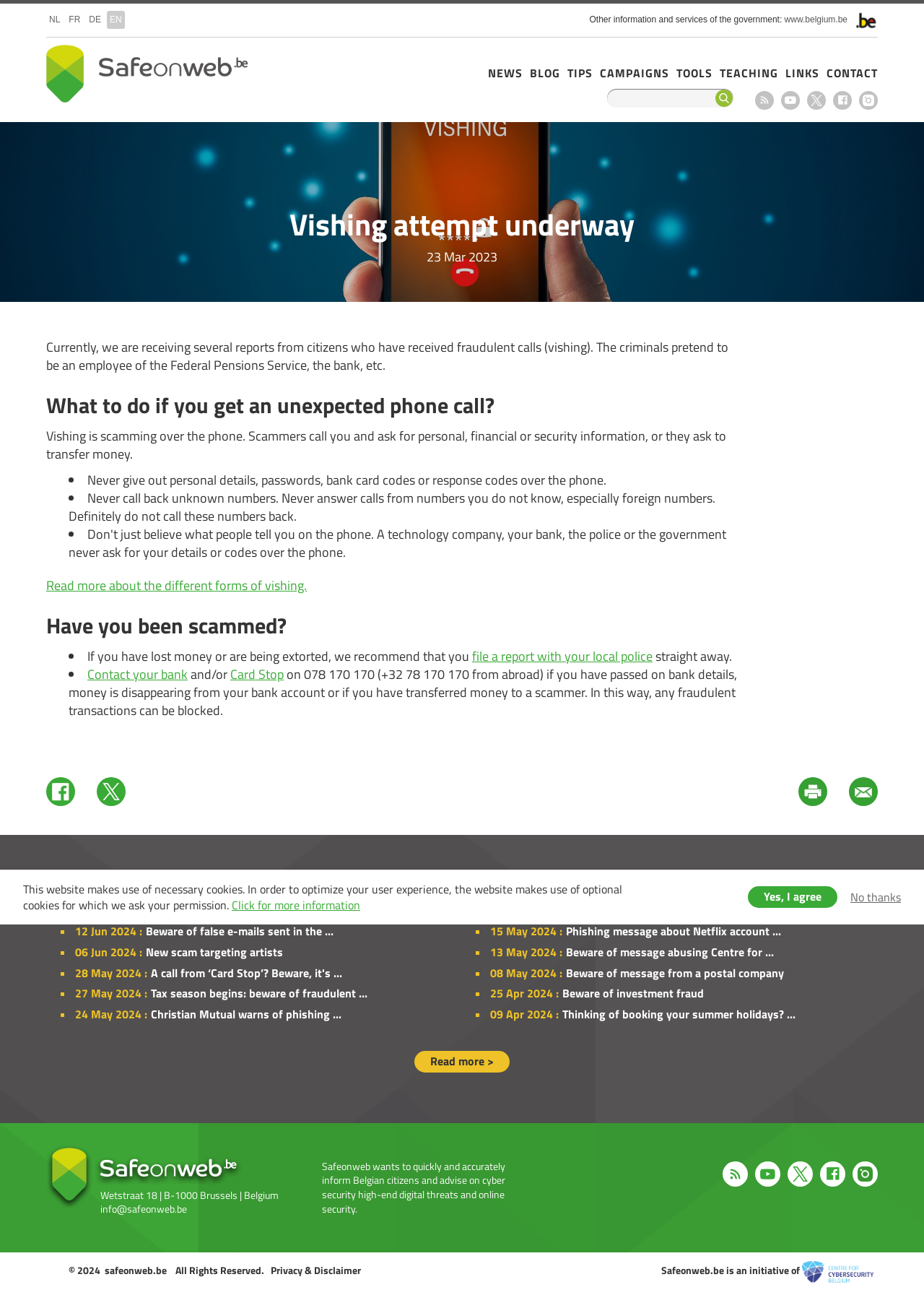Using the provided element description: "Beware of investment fraud", determine the bounding box coordinates of the corresponding UI element in the screenshot.

[0.609, 0.753, 0.762, 0.766]